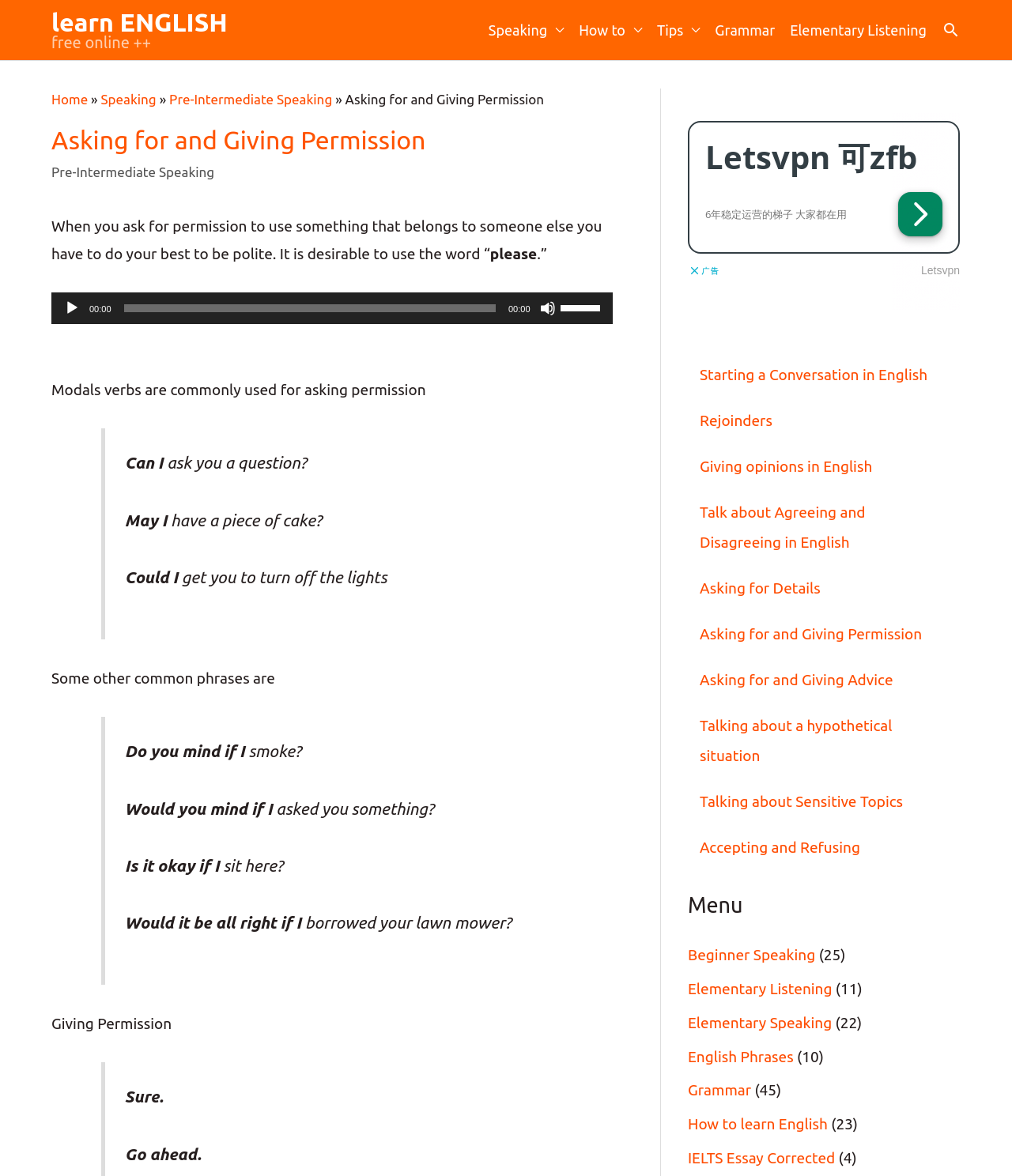Provide a thorough description of the webpage you see.

The webpage is about learning English, specifically focusing on asking for and giving permission. At the top, there is a navigation menu with links to different sections of the website, including "Speaking", "How to", "Tips", "Grammar", and "Elementary Listening". On the top right, there is a search icon link.

Below the navigation menu, there is a header with the title "Asking for and Giving Permission" and a link to "Pre-Intermediate Speaking" on the right. The main content of the page starts with a paragraph explaining the importance of being polite when asking for permission and the use of the word "please".

Following the paragraph, there is an audio player with play, mute, and volume control buttons. Below the audio player, there are several blocks of text explaining the use of modal verbs for asking permission, with examples of phrases such as "Can I", "May I", and "Could I". There are also blockquotes with more examples of phrases used for asking permission.

The page then moves on to discuss giving permission, with examples of phrases such as "Sure" and "Go ahead". On the right side of the page, there is a complementary section with links to other related topics, including "Starting a Conversation in English", "Rejoinders", and "Giving opinions in English". There is also an advertisement iframe in this section.

At the bottom of the page, there is a menu with links to different sections of the website, including "Beginner Speaking", "Elementary Listening", "Elementary Speaking", "English Phrases", "Grammar", "How to learn English", and "IELTS Essay Corrected". Each link has a number in parentheses, indicating the number of items in each section.